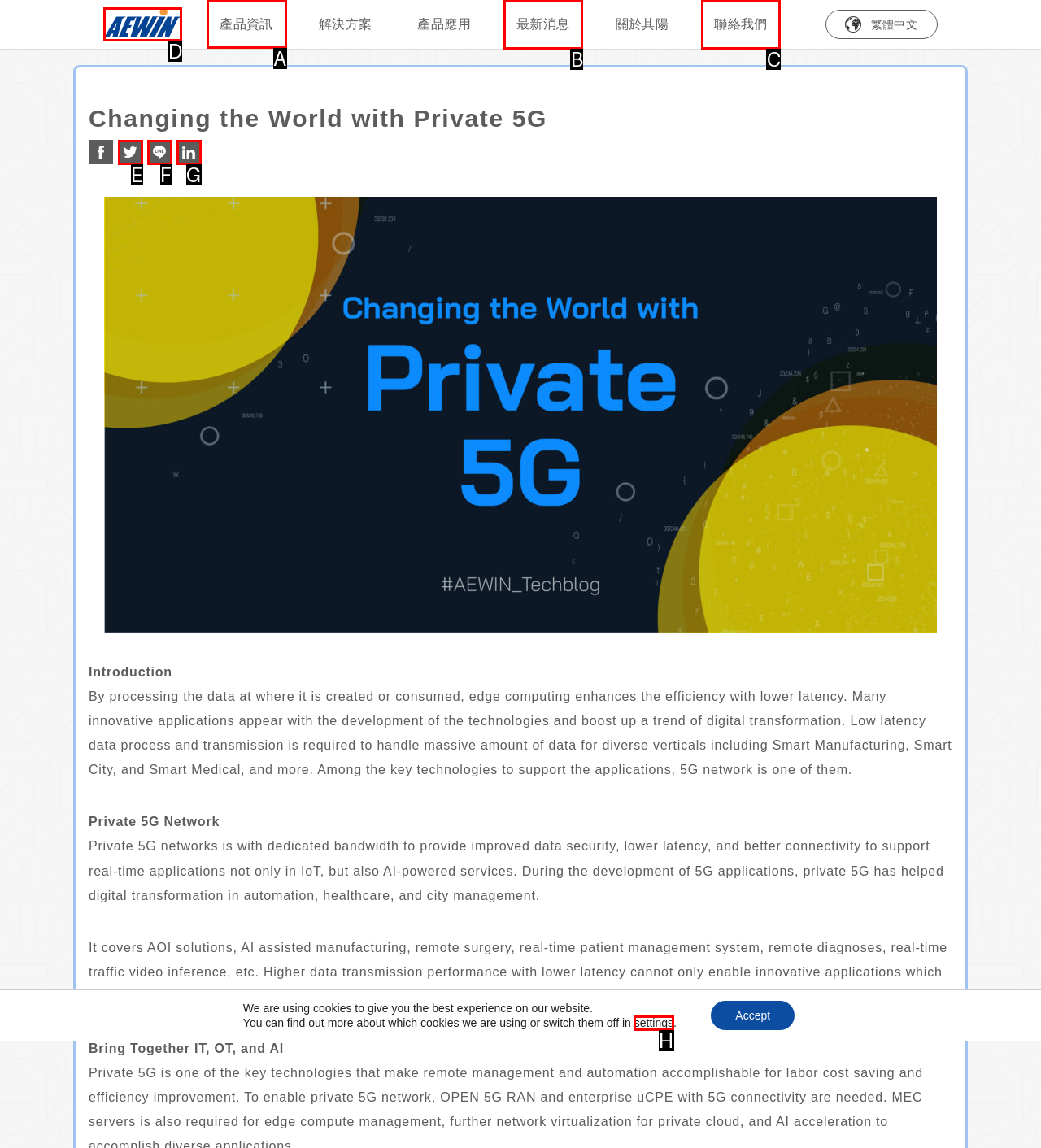Tell me which one HTML element I should click to complete the following task: Go to 產品資訊 page Answer with the option's letter from the given choices directly.

A